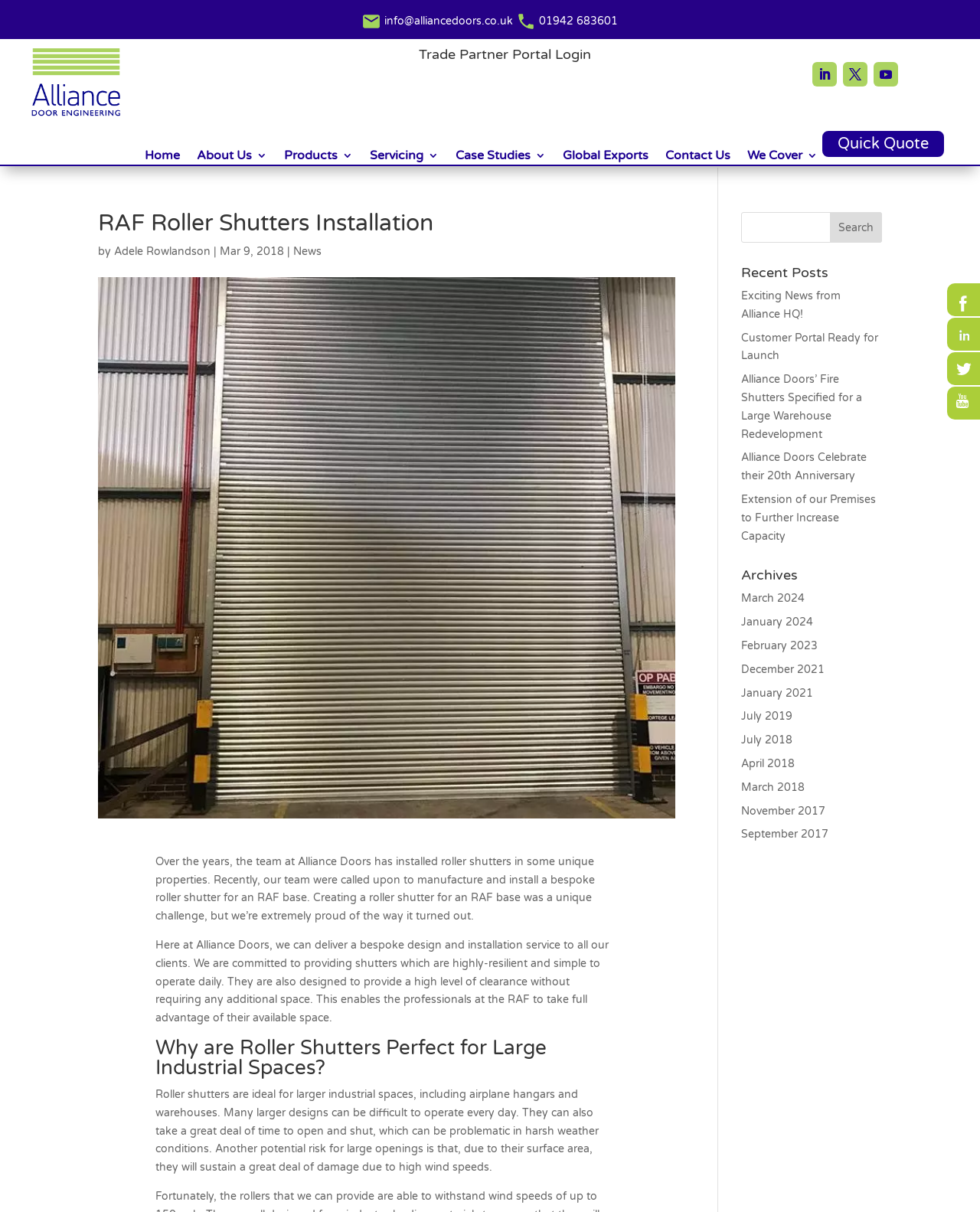What is the topic of the recent post 'RAF Roller Shutters Installation'?
Please provide a comprehensive answer to the question based on the webpage screenshot.

I found the topic by reading the heading 'RAF Roller Shutters Installation' and its corresponding static text, which describes the installation of roller shutters at an RAF base.